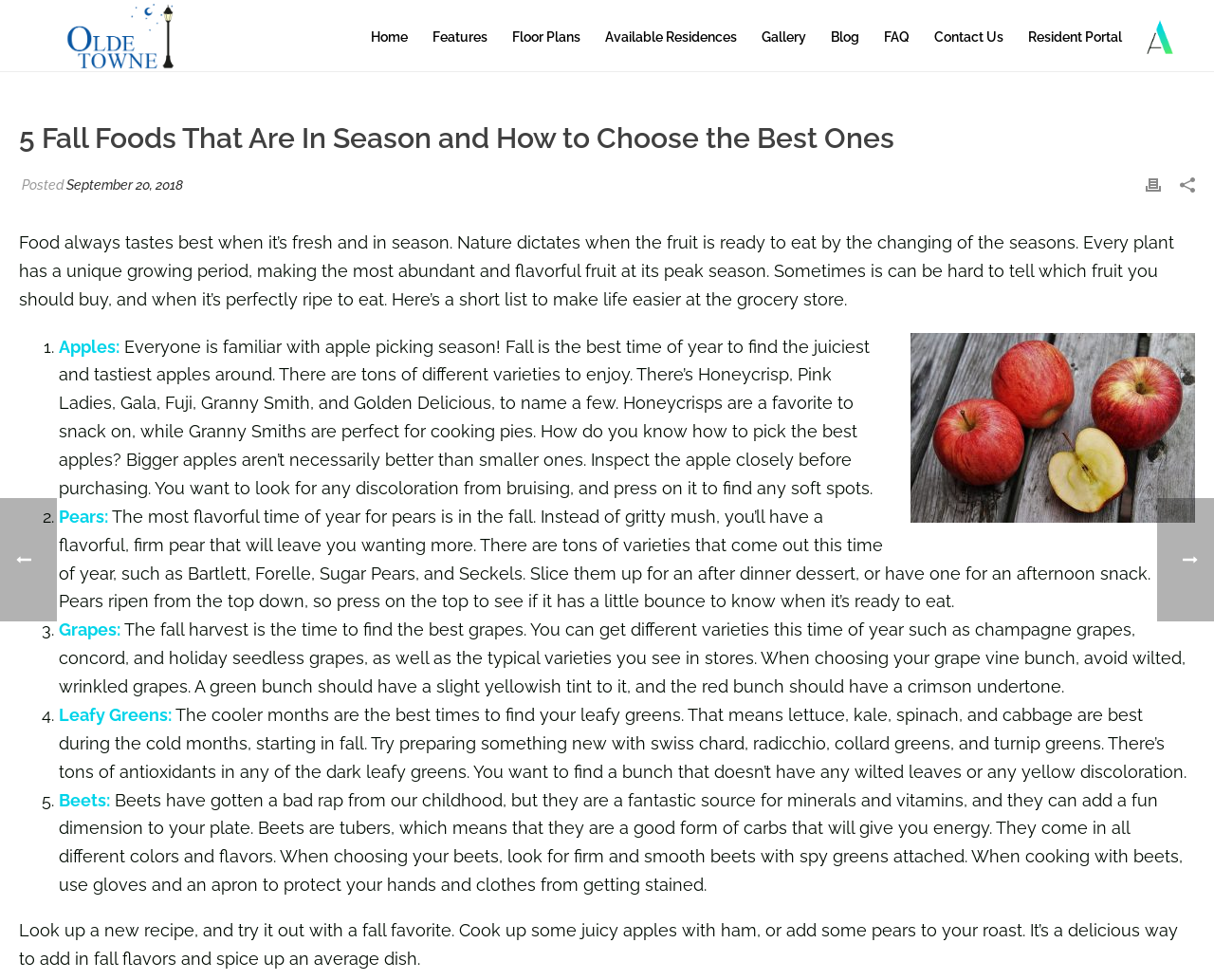Identify the bounding box coordinates of the region that should be clicked to execute the following instruction: "Click on the 'Blog' link".

[0.675, 0.026, 0.718, 0.05]